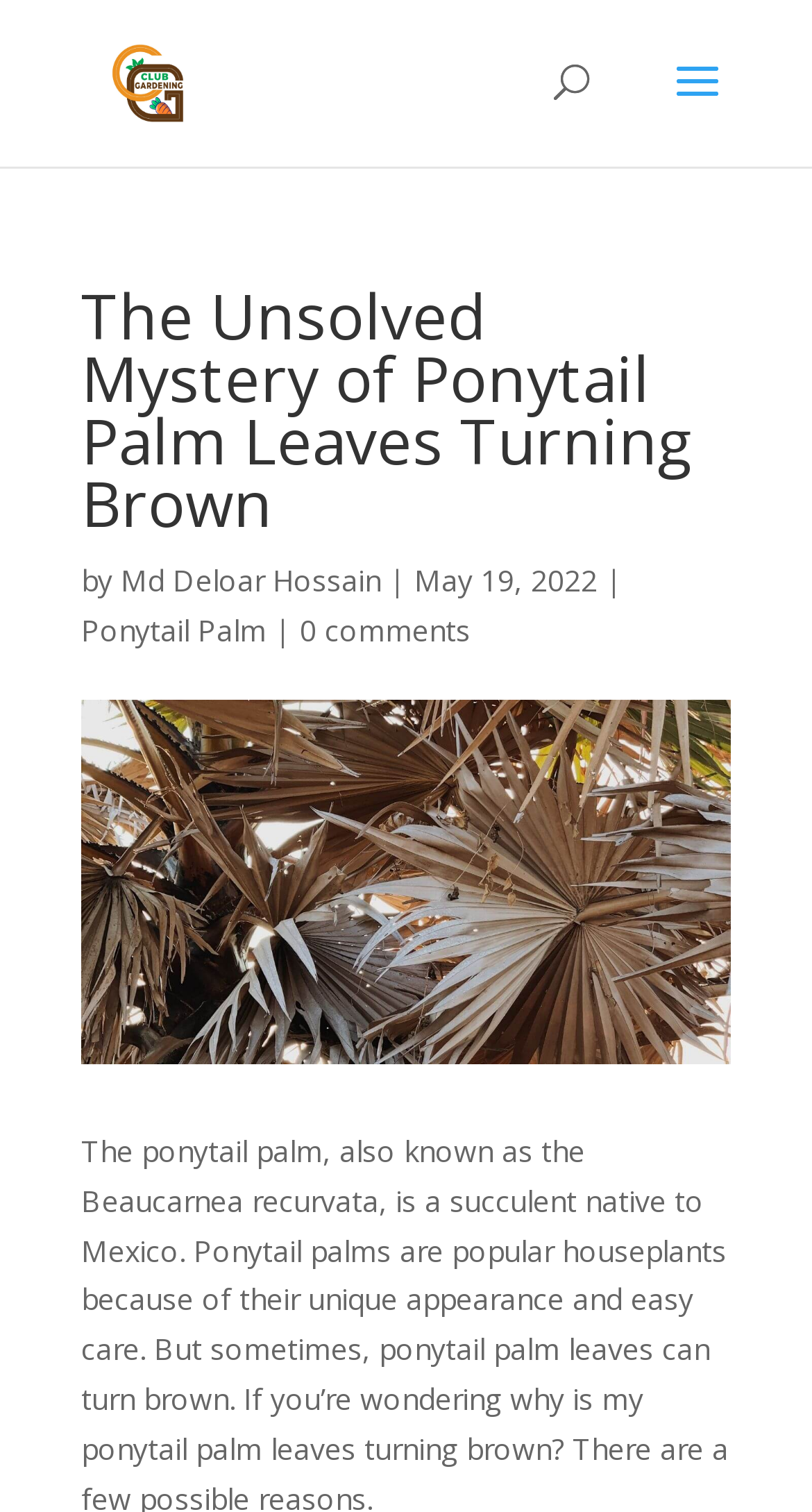Reply to the question below using a single word or brief phrase:
What is the topic of the article related to?

Ponytail Palm